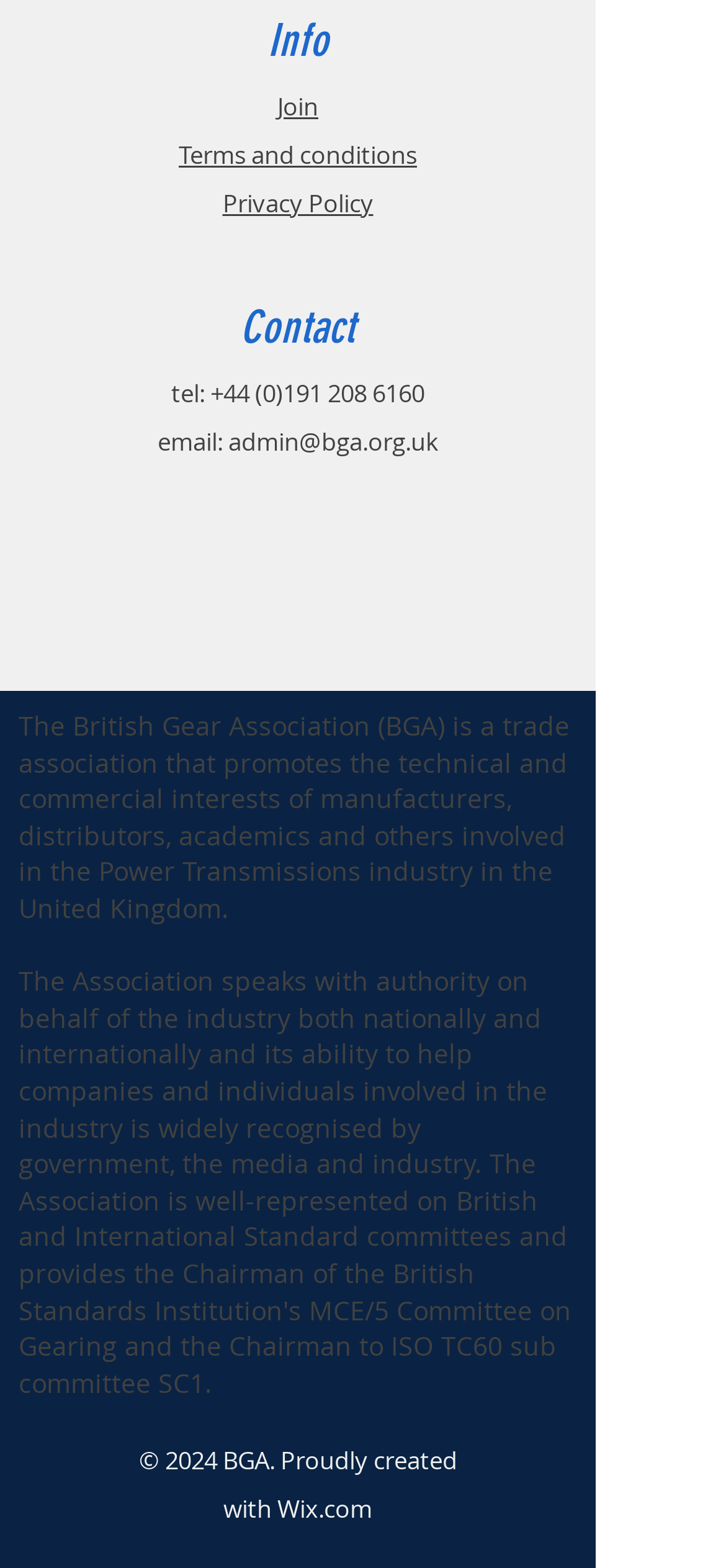What is the year of copyright?
Please answer the question with as much detail as possible using the screenshot.

The webpage contains a static text that mentions '© 2024 BGA', indicating that the year of copyright is 2024.